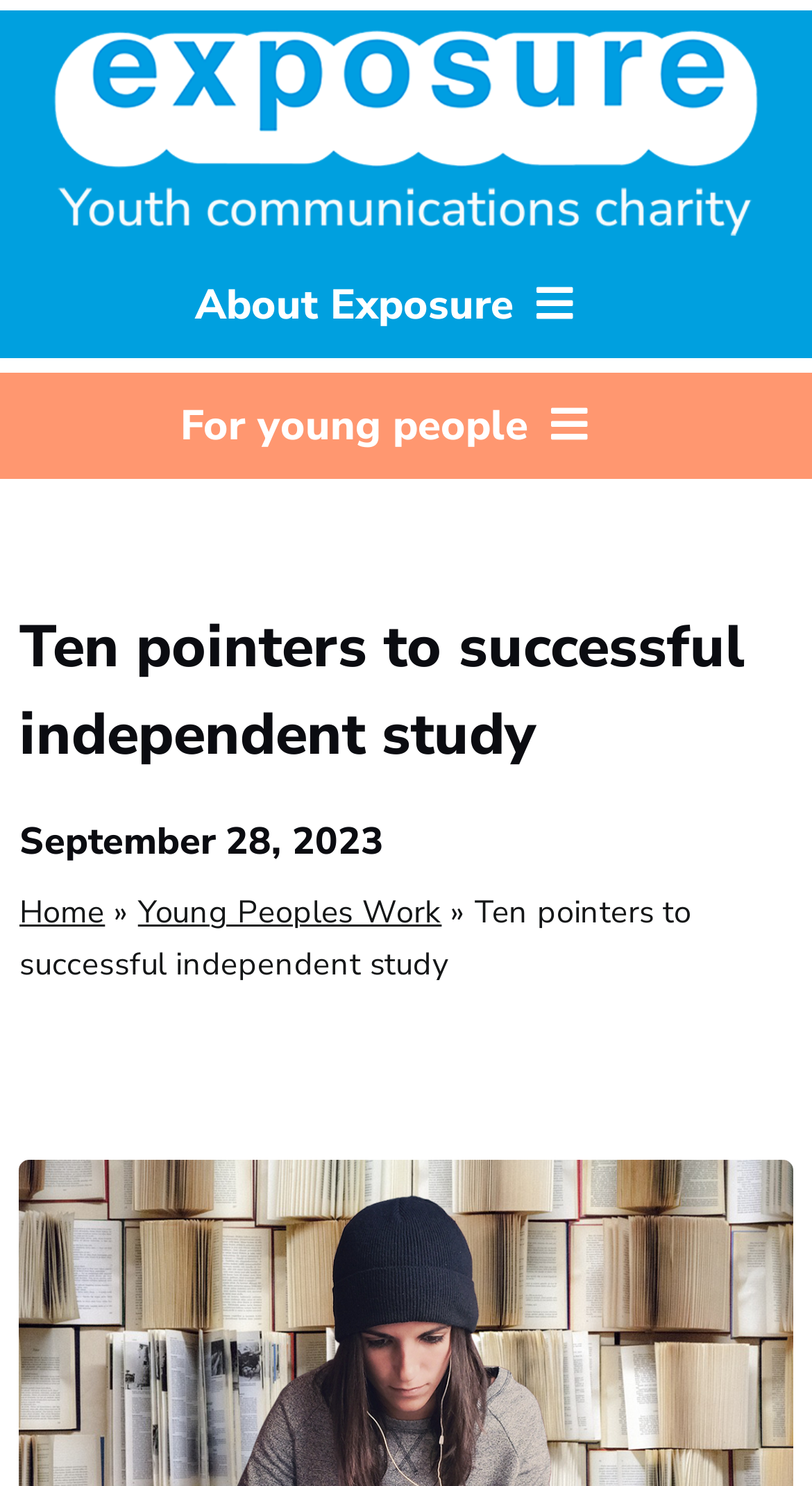Locate and extract the text of the main heading on the webpage.

Ten pointers to successful independent study